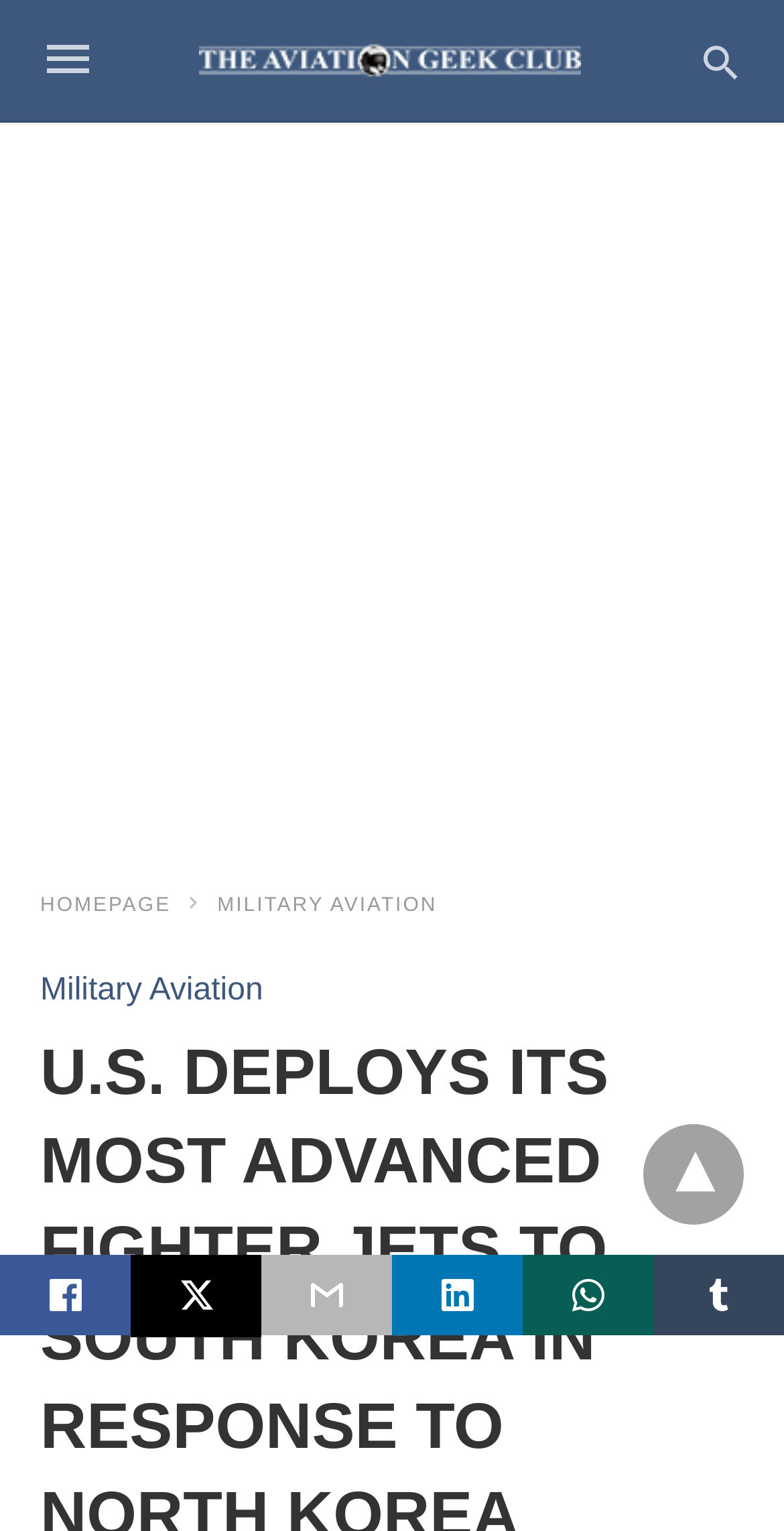Describe all the key features and sections of the webpage thoroughly.

The webpage appears to be an article from "The Aviation Geek Club" about the U.S. deploying its most advanced fighter jets to South Korea in response to North Korea's latest ICBM test. 

At the top left of the page, there is a link to "The Aviation Geek Club" accompanied by an image with the same name. On the top right, there is a search bar with a placeholder text "Type your query". 

Below the search bar, there is a large advertisement that spans the entire width of the page. 

On the left side of the page, there are several links, including "HOMEPAGE", "MILITARY AVIATION", and another "Military Aviation" link. 

At the bottom of the page, there are several social media sharing links, including Twitter, represented by their respective icons. 

On the bottom right, there is a dropdown menu indicated by a "▾" symbol.